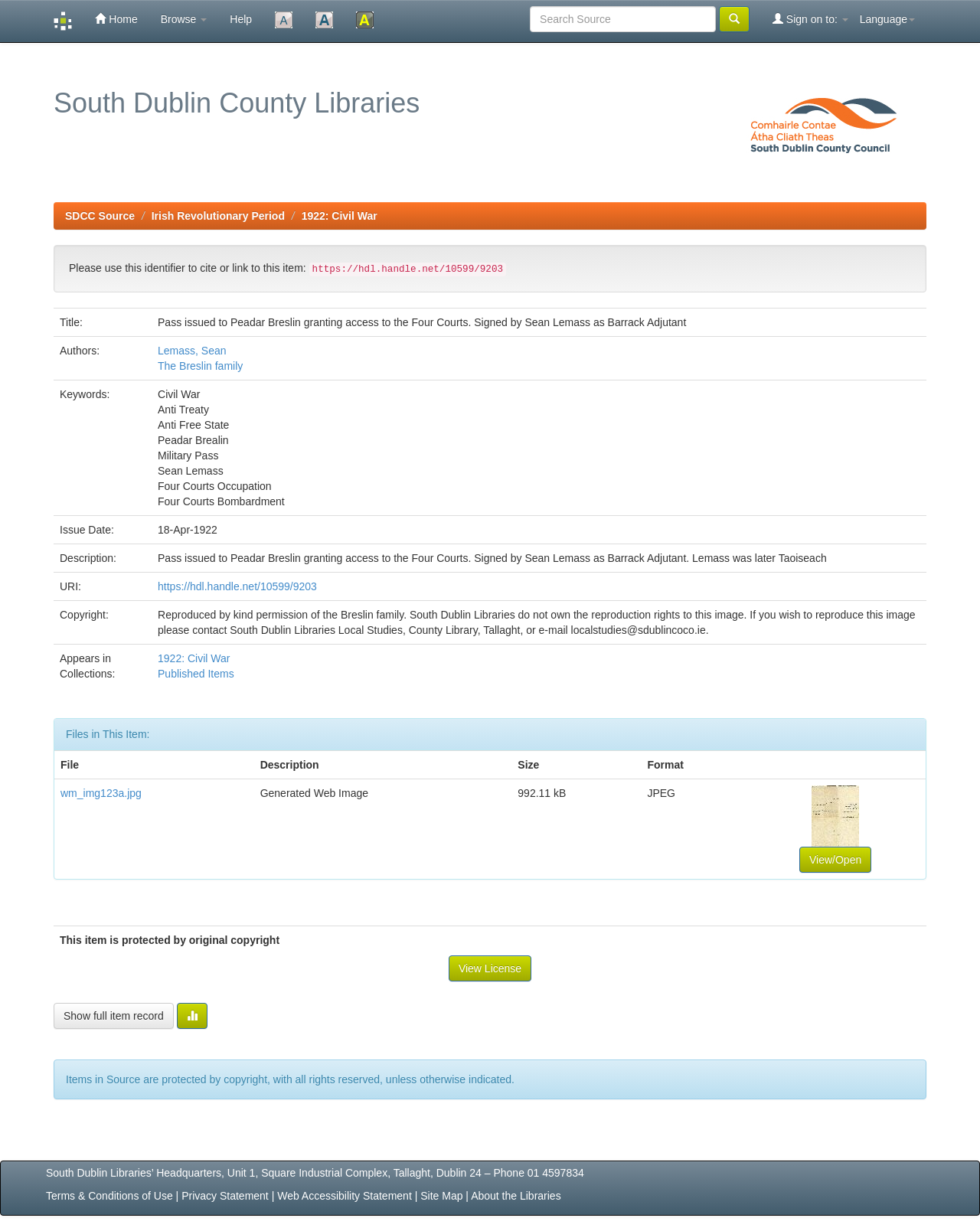Given the description of a UI element: "alt="Site search"", identify the bounding box coordinates of the matching element in the webpage screenshot.

None